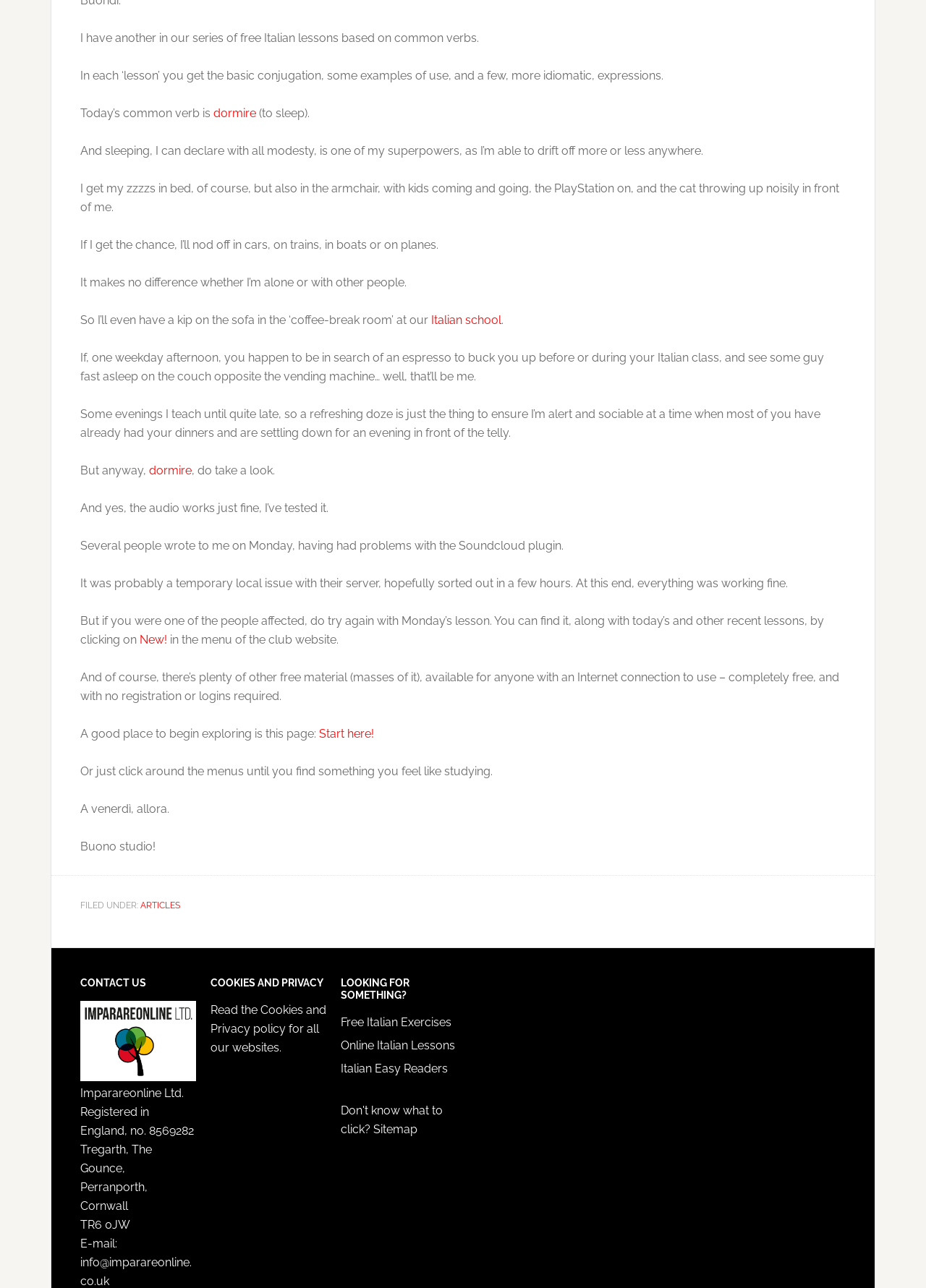Locate the bounding box of the UI element with the following description: "dormire".

[0.23, 0.082, 0.277, 0.093]